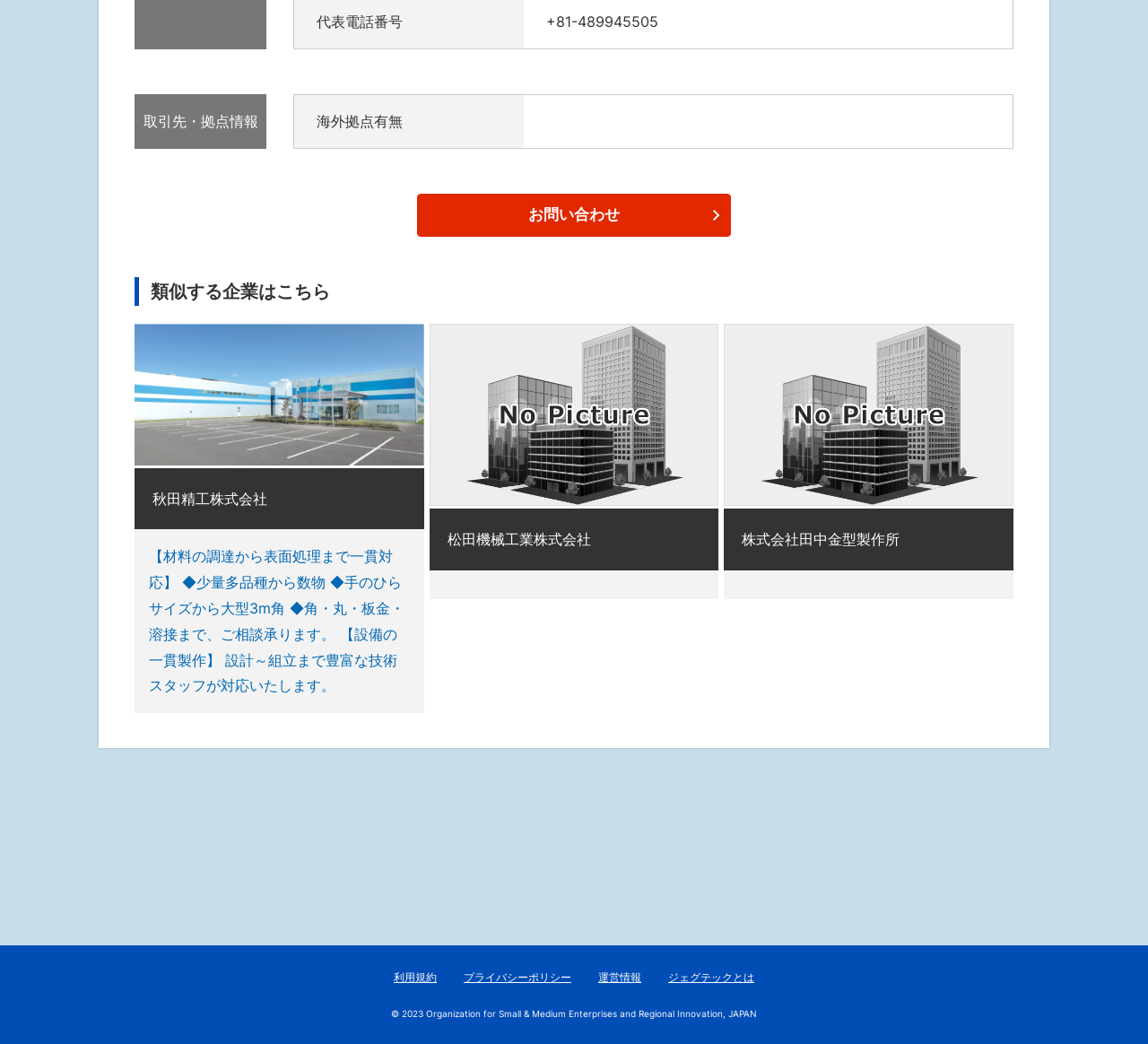Point out the bounding box coordinates of the section to click in order to follow this instruction: "Click on the 'THERAPEUTIC HORTICULTURE' link".

None